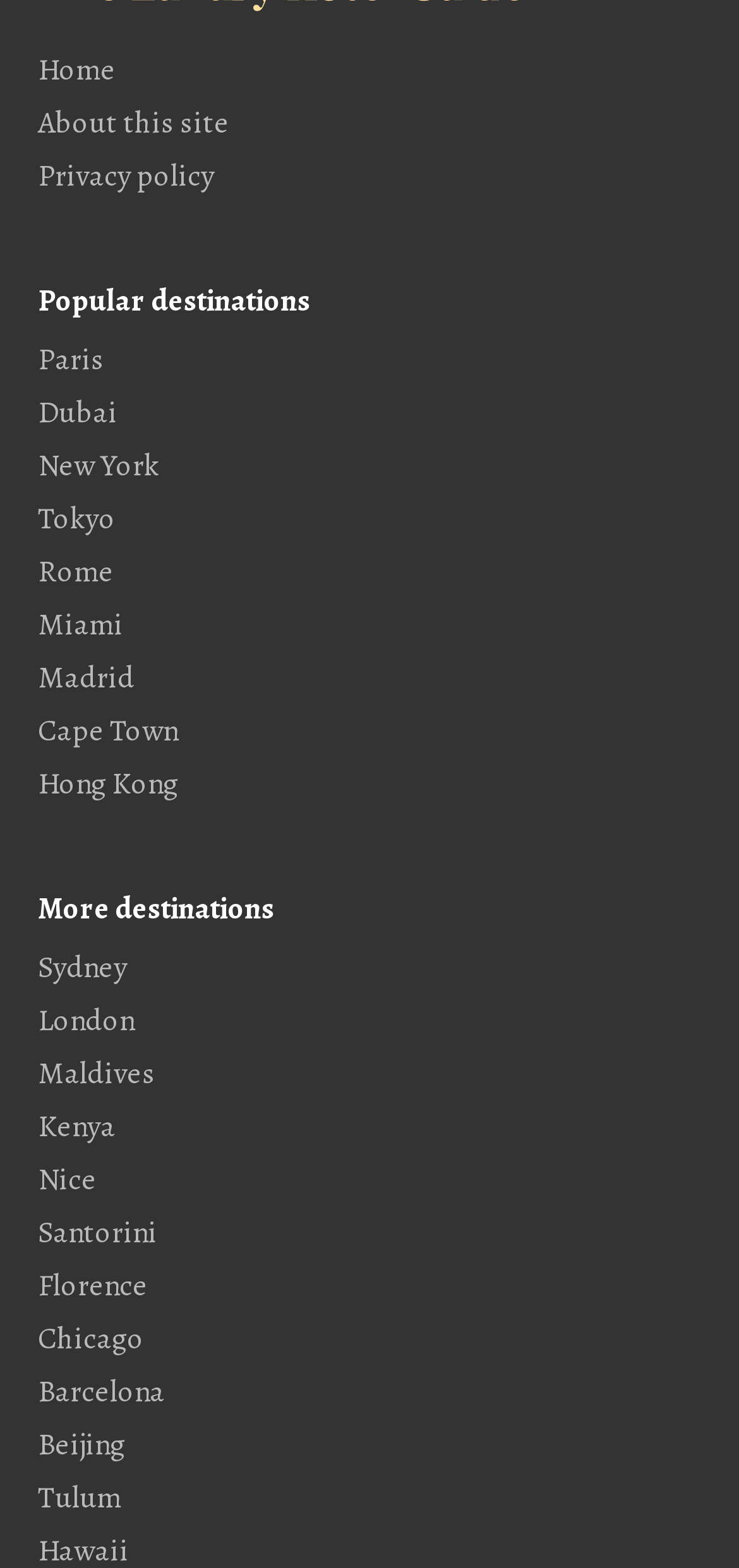Please give a succinct answer using a single word or phrase:
What is the first popular destination listed?

Paris